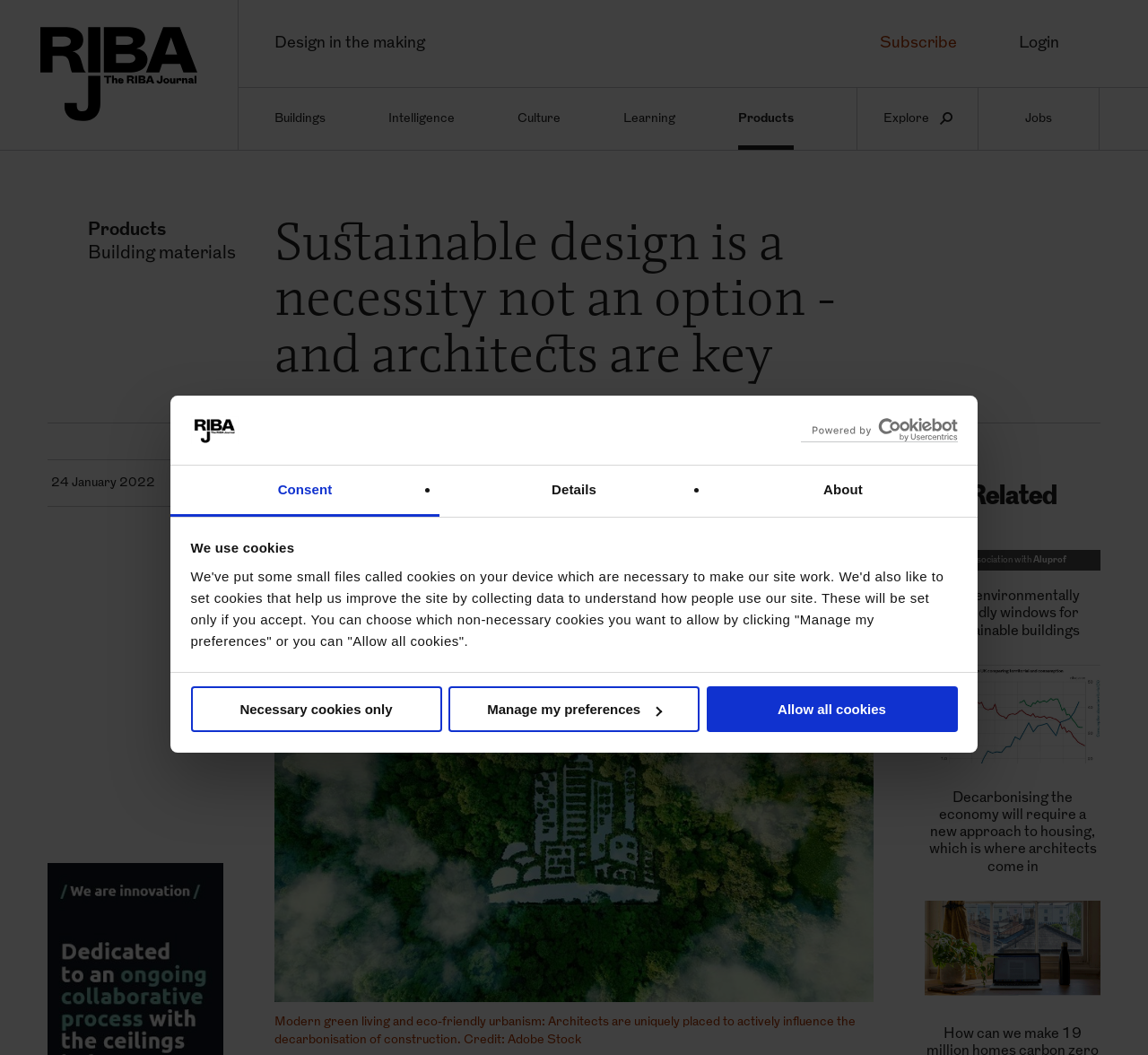What is the date of the article?
Please provide a detailed answer to the question.

This answer can be obtained by looking at the time section on the webpage, specifically the text '24 January 2022'.